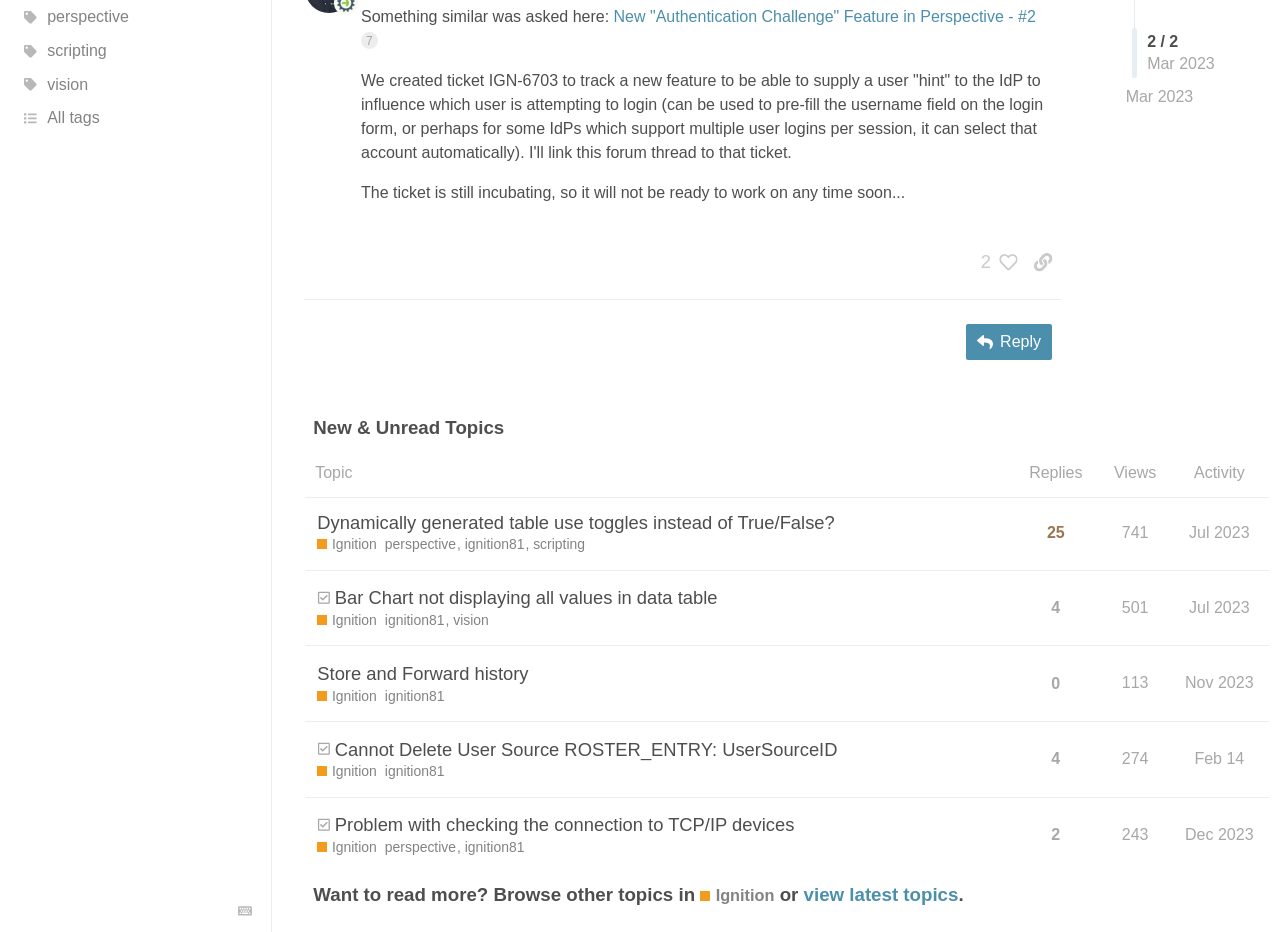For the given element description Jul 2023, determine the bounding box coordinates of the UI element. The coordinates should follow the format (top-left x, top-left y, bottom-right x, bottom-right y) and be within the range of 0 to 1.

[0.925, 0.233, 0.98, 0.283]